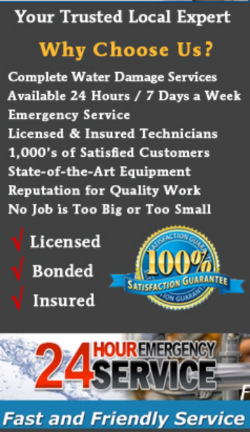What is the guarantee offered by the company?
Please provide a comprehensive answer to the question based on the webpage screenshot.

The banner features a bold '100% SATISFACTION GUARANTEE' badge, symbolizing the company's confidence in their service and commitment to customer satisfaction.